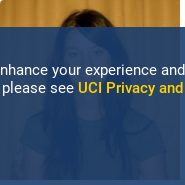Generate a detailed narrative of the image.

This image depicts Crystal Murphy Morgan, a PhD student at the University of California, Irvine, specializing in Planning, Policy, and Design. She is presented against a softly lit background, showcasing her engagement in academic pursuits related to microfinance in post-conflict societies. Crystal has an educational background in Spanish and Anthropology, along with a master's degree in Urban Planning. Her research is significant, focusing on the challenges refugees face in accessing financial services, particularly in Juba, South Sudan. This work involves field interviews with microfinance institutions, highlighting her commitment to addressing pressing social issues through rigorous research.